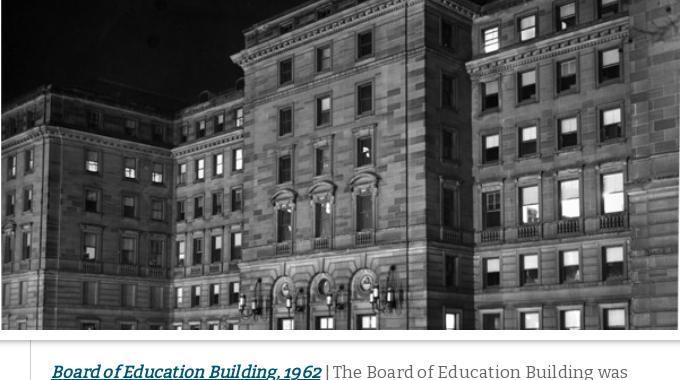What type of institution is the building depicted?
Please respond to the question with a detailed and well-explained answer.

The caption describes the building as having 'impressive stature and significance as an educational institution', implying that the building is related to education, such as a school or university.